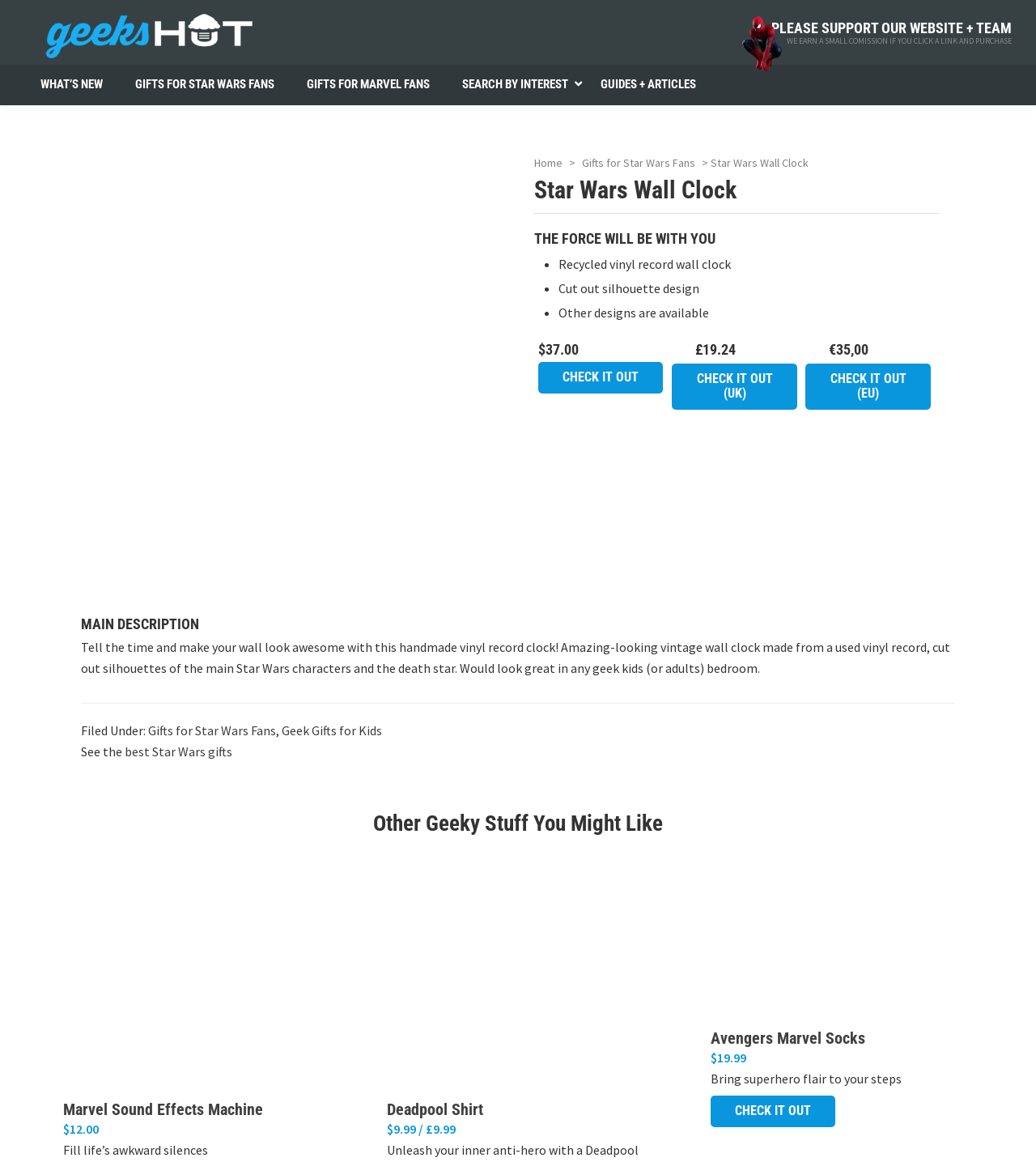What is the price of the Star Wars Wall Clock?
Using the image, respond with a single word or phrase.

$37.00